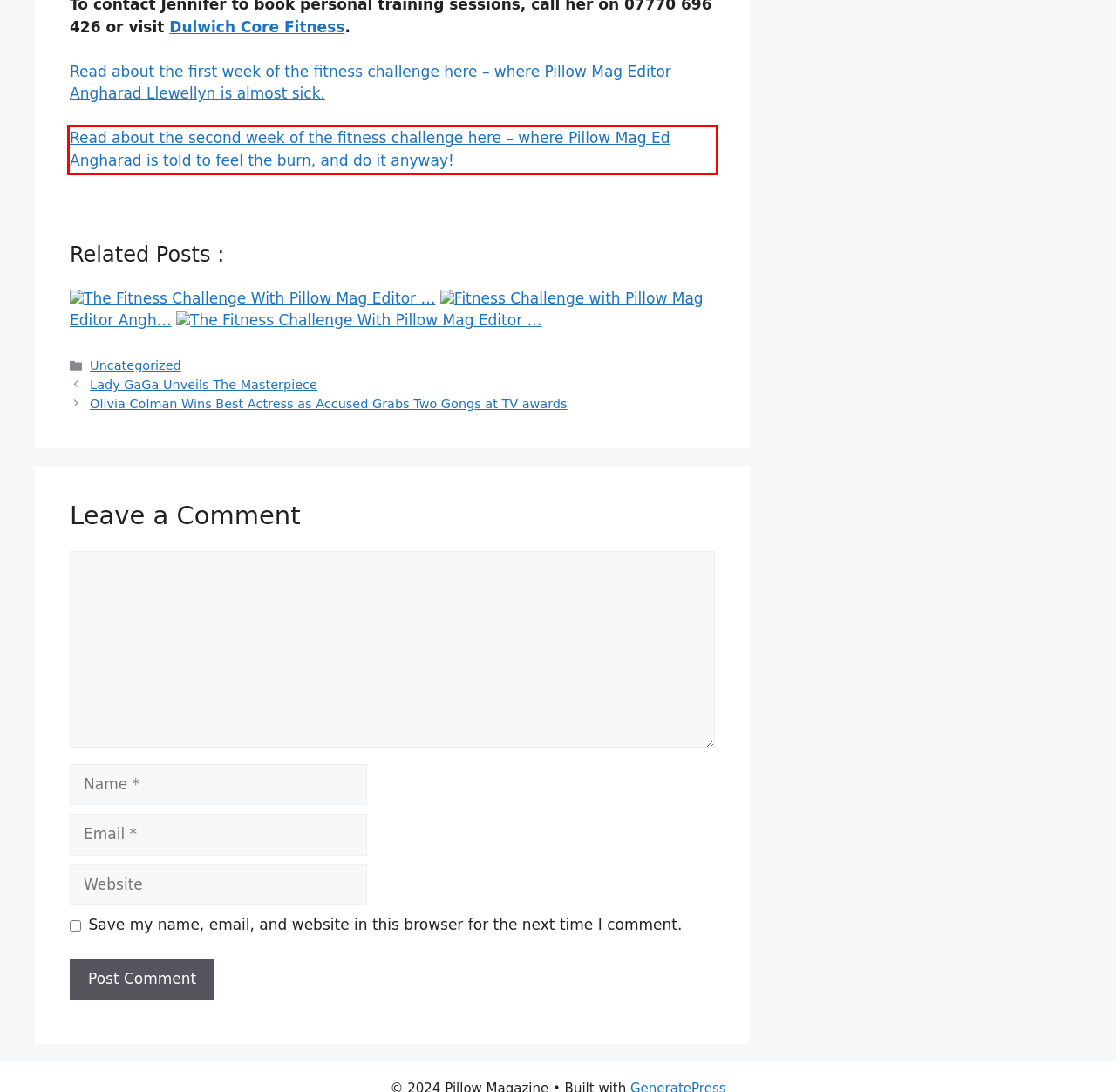Please look at the screenshot provided and find the red bounding box. Extract the text content contained within this bounding box.

Read about the second week of the fitness challenge here – where Pillow Mag Ed Angharad is told to feel the burn, and do it anyway!